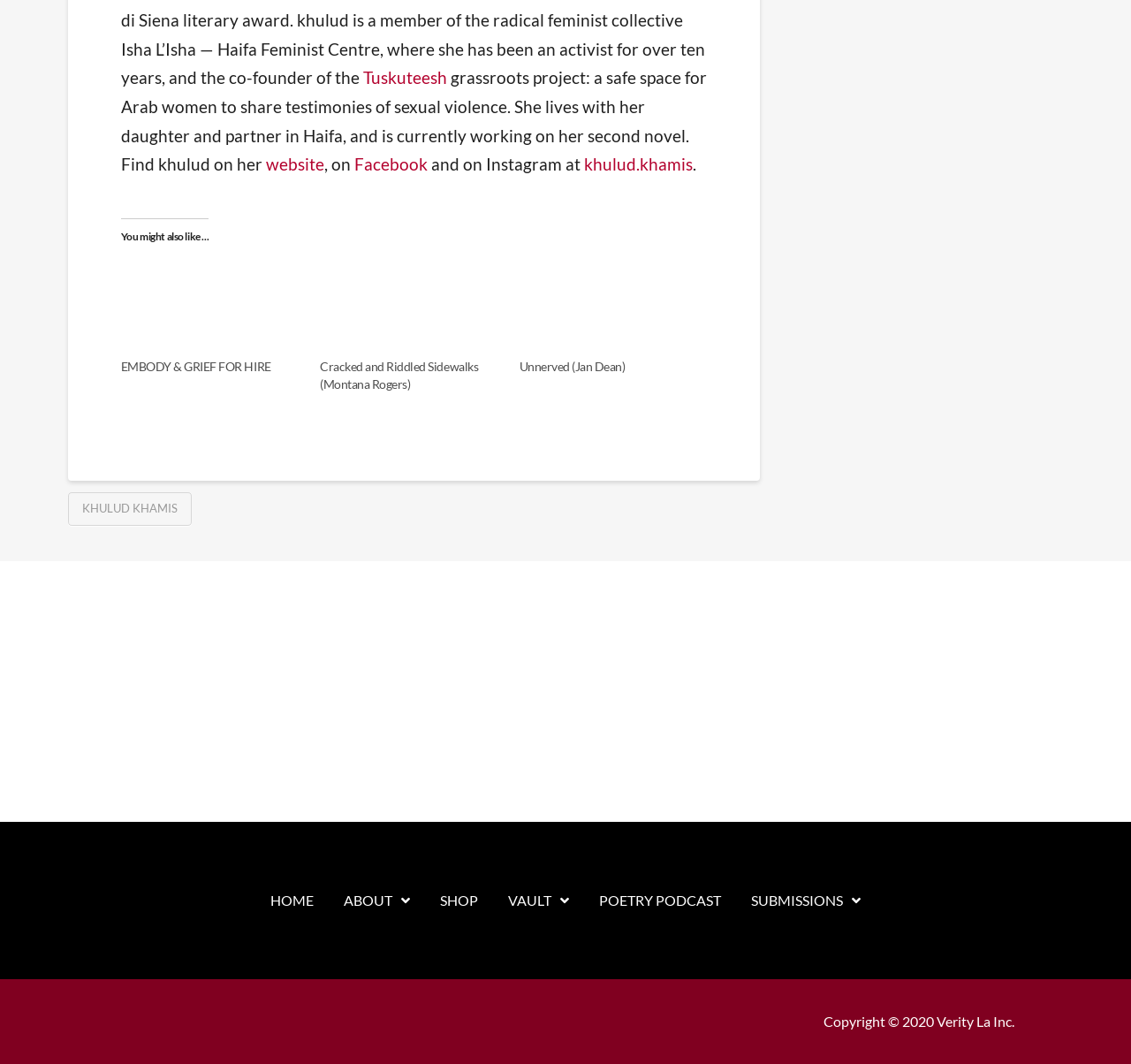Please identify the bounding box coordinates of the clickable area that will allow you to execute the instruction: "visit khulud's website".

[0.235, 0.145, 0.287, 0.164]